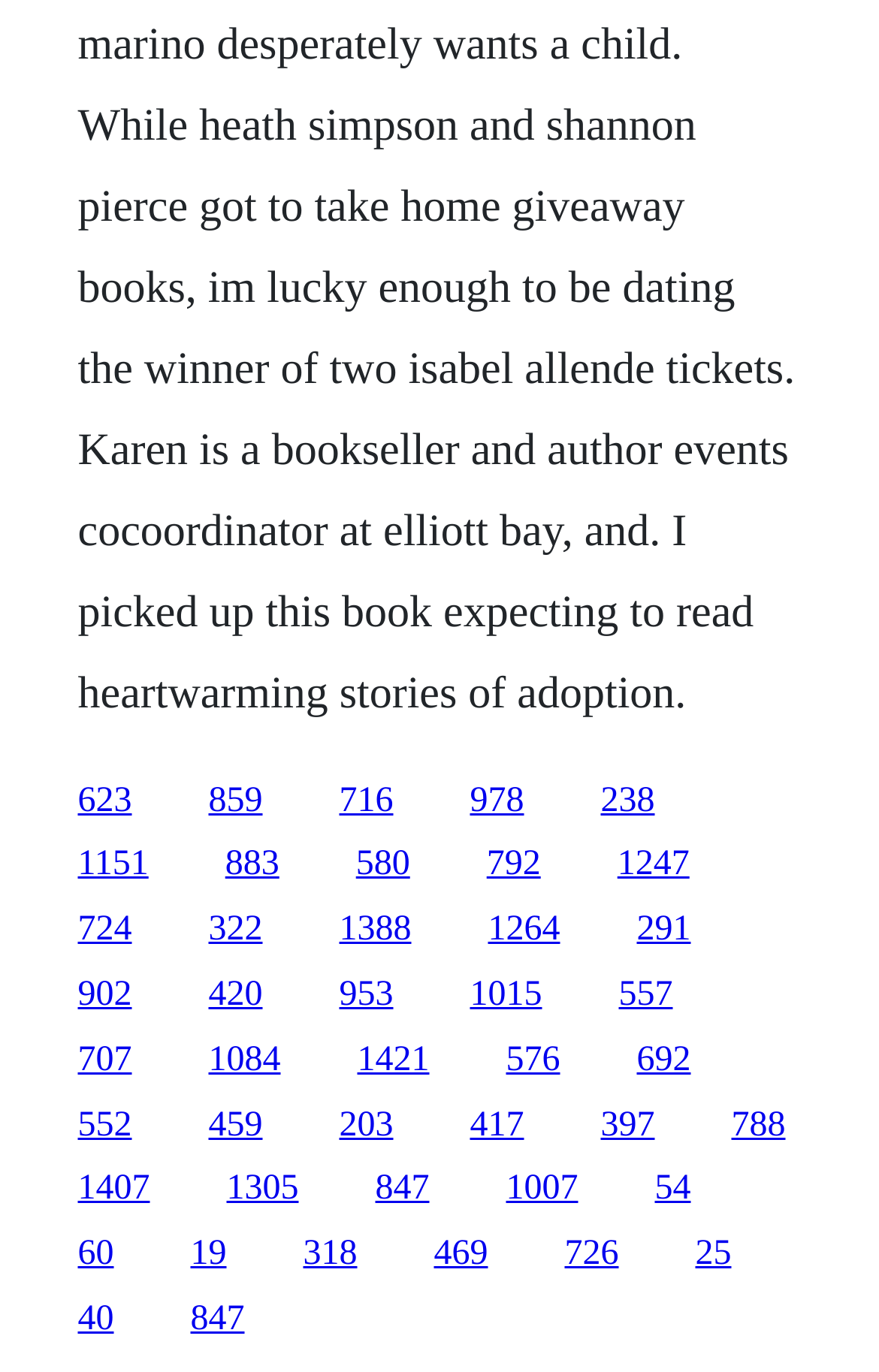What is the approximate width of each link?
From the details in the image, answer the question comprehensively.

I calculated the average width of the link elements by subtracting the left coordinate from the right coordinate, and found that the approximate width of each link is 0.06.